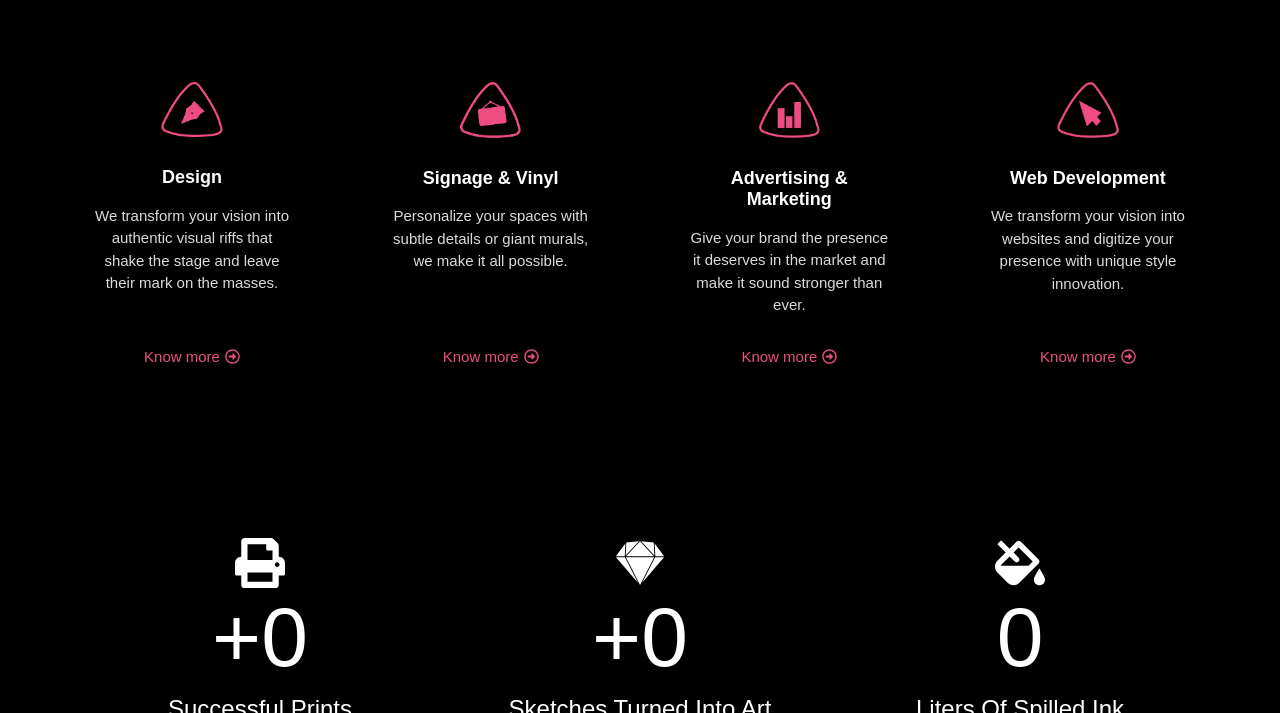Based on the provided description, "Design", find the bounding box of the corresponding UI element in the screenshot.

[0.127, 0.234, 0.173, 0.263]